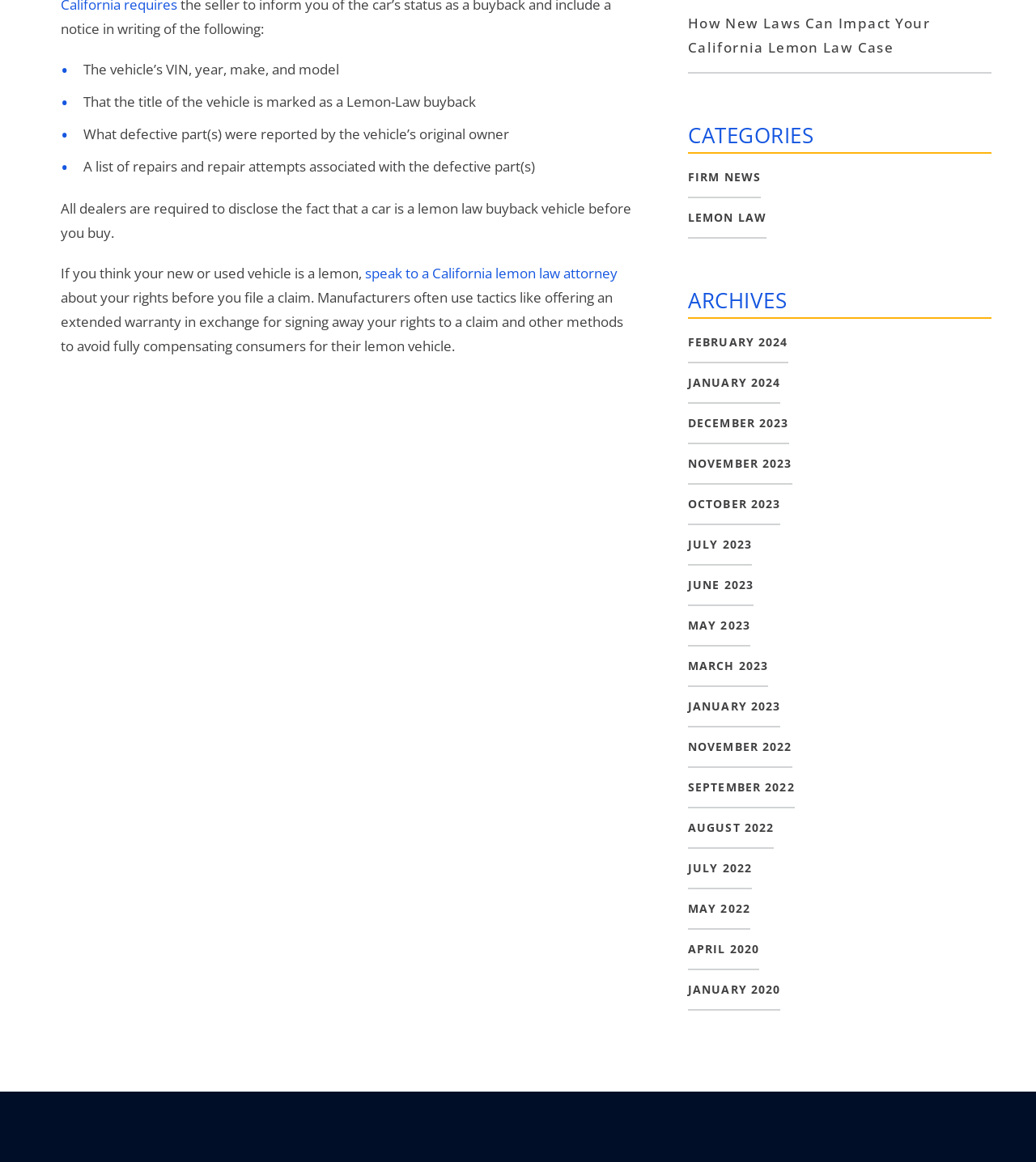Refer to the image and provide an in-depth answer to the question: 
What categories are listed on the webpage?

The webpage has a section labeled 'CATEGORIES' which lists two categories: 'FIRM NEWS' and 'LEMON LAW', as indicated by the heading element with the text 'CATEGORIES' and the link elements with the texts 'FIRM NEWS' and 'LEMON LAW'.